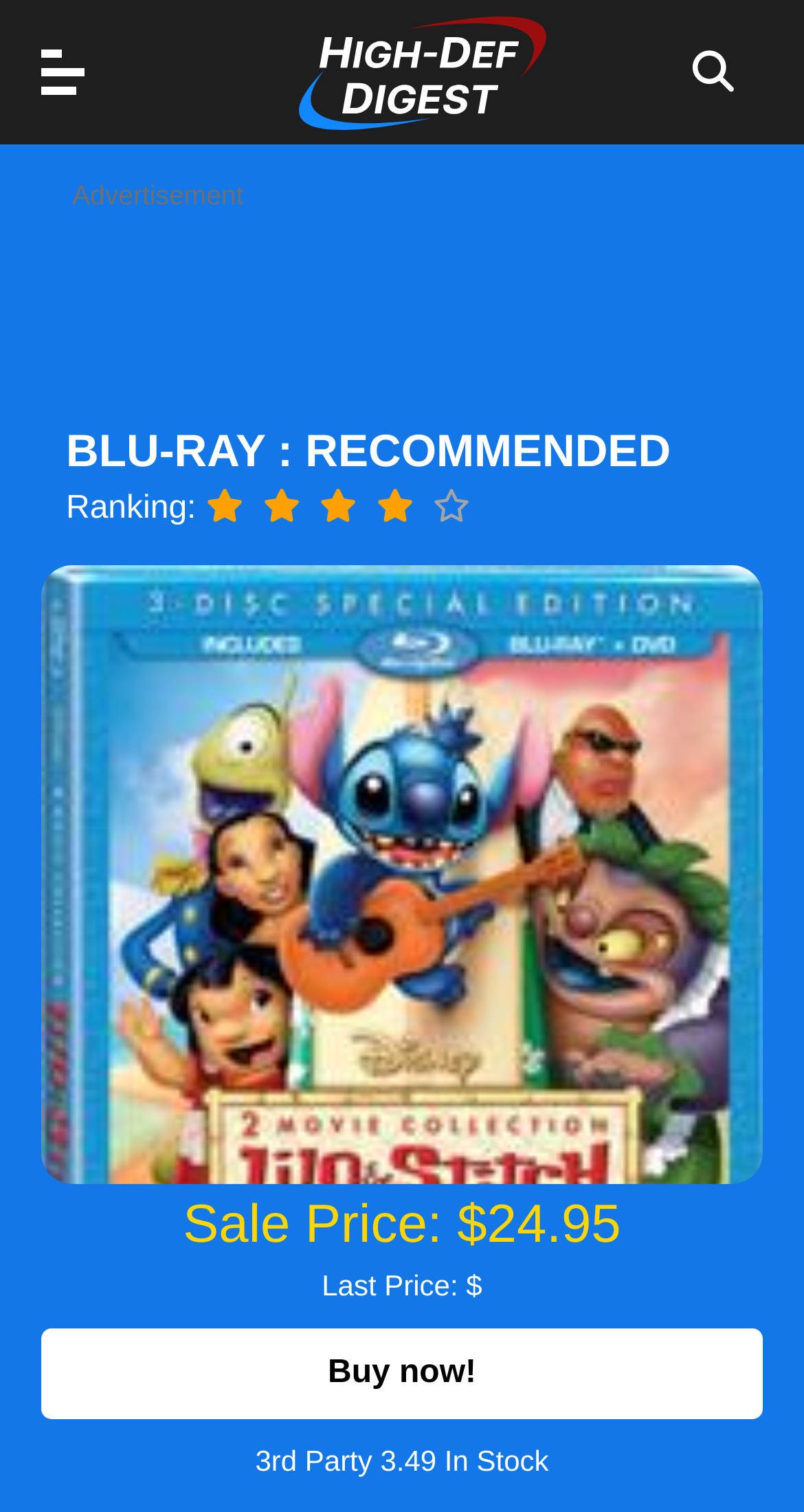Analyze and describe the webpage in a detailed narrative.

The webpage is about Blu-ray news and reviews, with a focus on High Def Digest. At the top, there is a header section with a logo link on the left, a link to HighDefDigest in the center, and a button with a search icon on the right. Below the header, there are two links, one of which is a close button.

On the left side of the page, there is a vertical navigation menu with links to various categories, including Film & TV, All News, Blu-Ray, Reviews, Release Dates, News, Pre-orders, and 4K Ultra HD.

In the main content area, there is an advertisement section with a label "Advertisement". Below that, there is a section with a heading "BLU-RAY : RECOMMENDED" and a ranking label. Further down, there is a product information section with details such as sale price, last price, and a "Buy now!" link. Additionally, there is a note about the product being in stock from a 3rd party seller.

Overall, the webpage appears to be a product page or a review page for a Blu-ray disc, with various links and sections providing more information and options for the user.